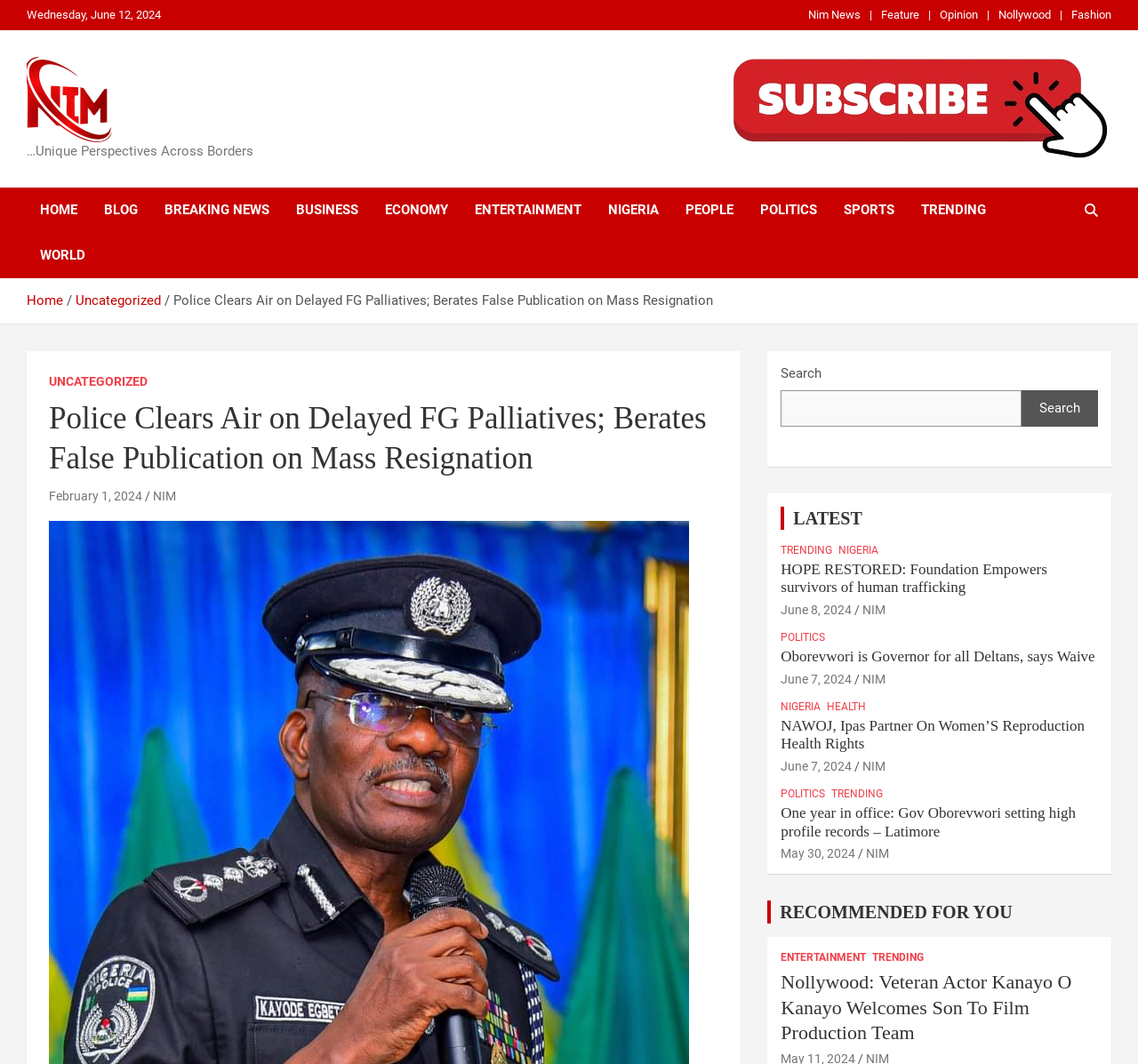Locate the bounding box coordinates of the element's region that should be clicked to carry out the following instruction: "Read the latest news". The coordinates need to be four float numbers between 0 and 1, i.e., [left, top, right, bottom].

[0.697, 0.478, 0.758, 0.496]